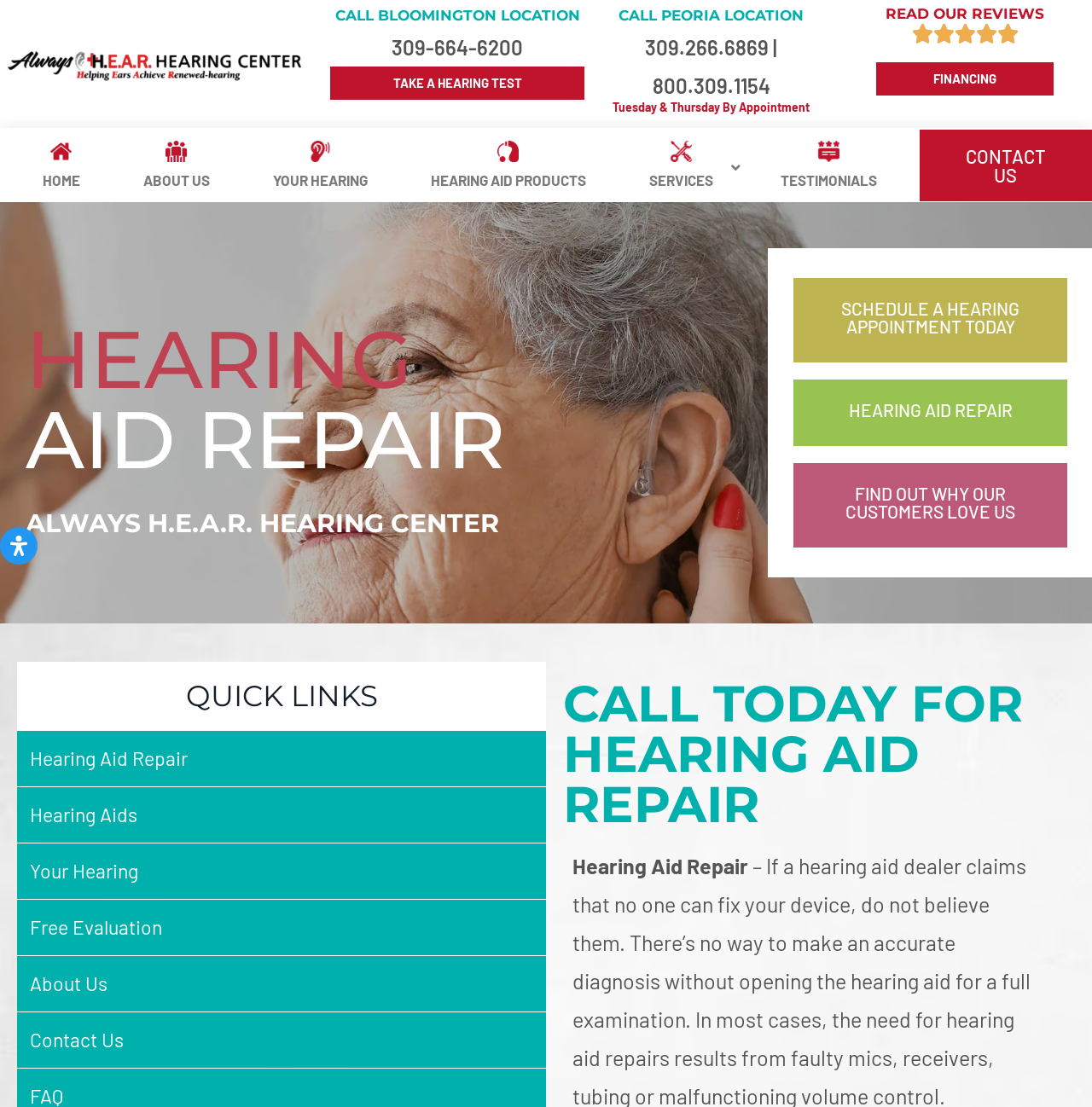Could you find the bounding box coordinates of the clickable area to complete this instruction: "Take a hearing test"?

[0.303, 0.06, 0.535, 0.09]